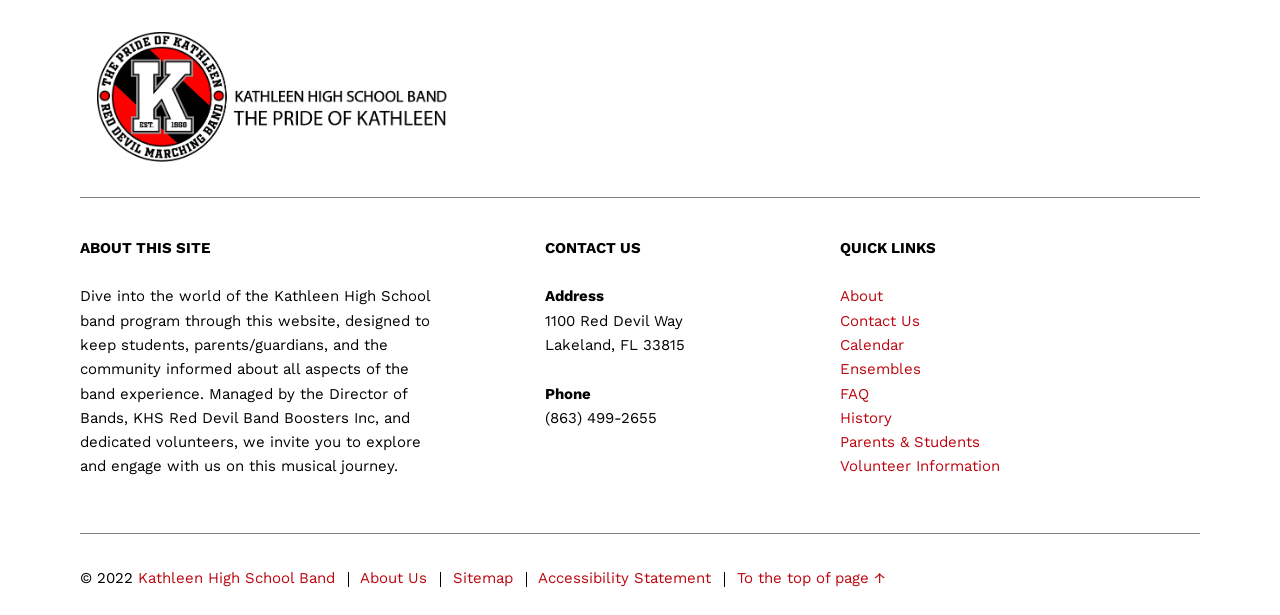Use a single word or phrase to answer the question: What is the phone number of the band?

(863) 499-2655